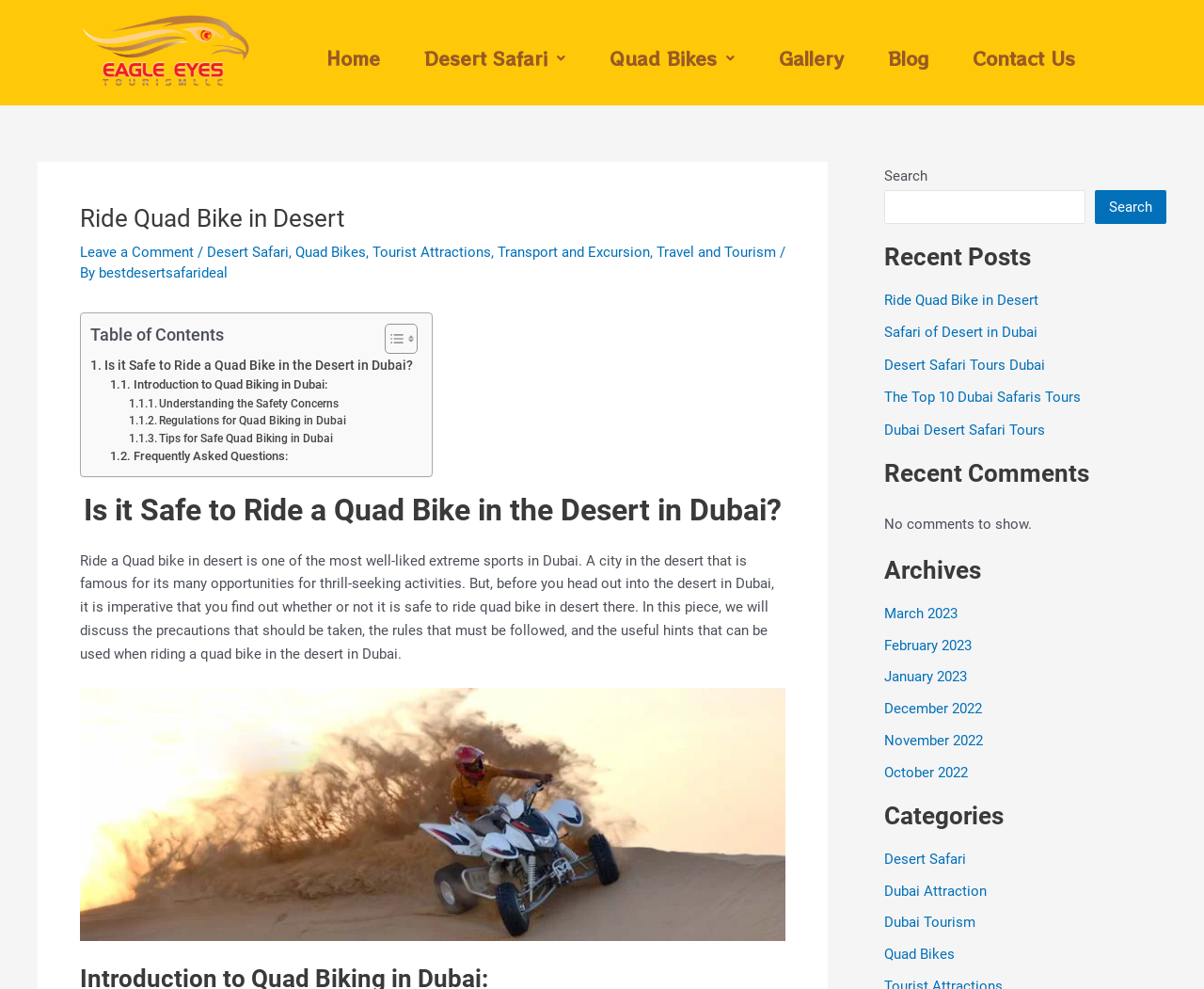Using the details from the image, please elaborate on the following question: What is the category of the article 'Ride Quad Bike in Desert'?

Based on the breadcrumbs, I found that the article 'Ride Quad Bike in Desert' is categorized under 'Desert Safari'.